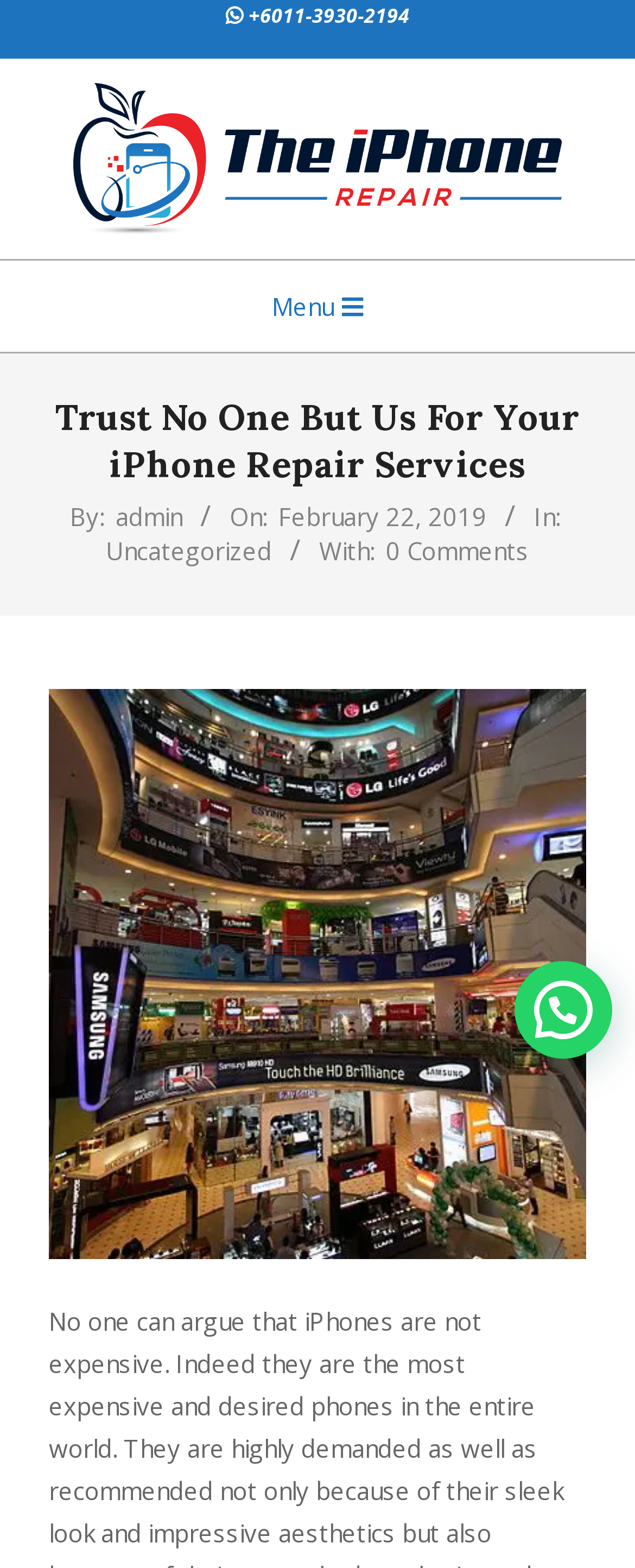What is the date and time of the article?
Using the image as a reference, give a one-word or short phrase answer.

Friday, February 22, 2019, 3:28 am